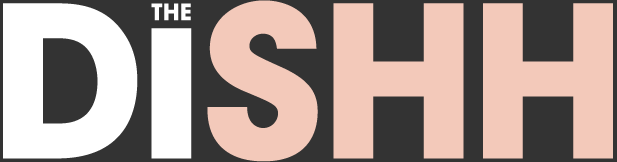Provide a brief response to the question using a single word or phrase: 
What is the dominant color of the background?

Dark